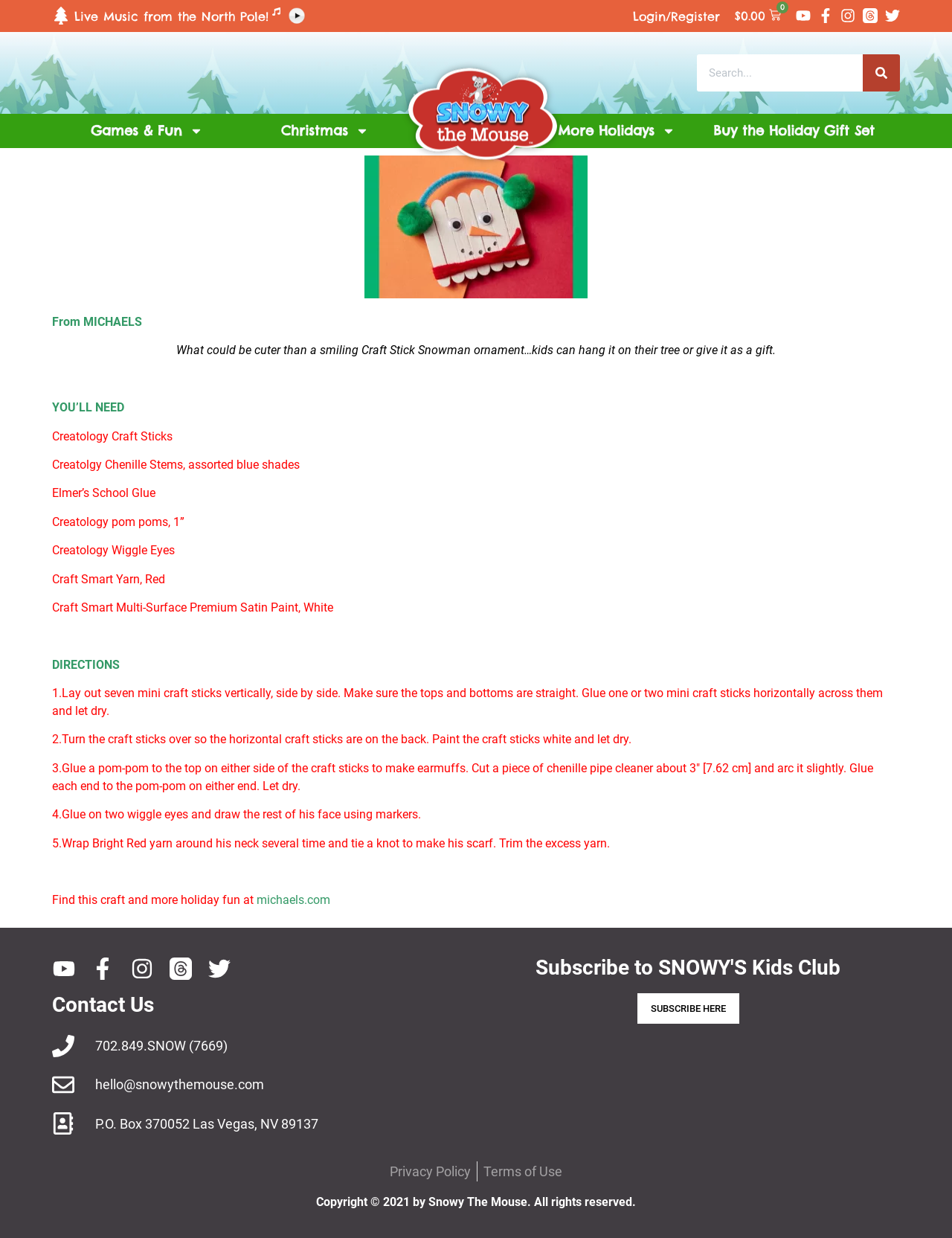Find the bounding box coordinates of the element I should click to carry out the following instruction: "Subscribe to SNOWY'S Kids Club".

[0.562, 0.772, 0.883, 0.791]